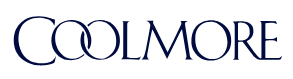List and describe all the prominent features within the image.

The image features the logo of Coolmore, a prominent breeding and racing operation known for its thoroughbred horses. The logo, characterized by its elegant typography, represents the brand's prestigious position in the equine industry. With a deep blue color palette, the logo conveys a sense of tradition and excellence, reflecting Coolmore's commitment to quality in horse breeding and racing.